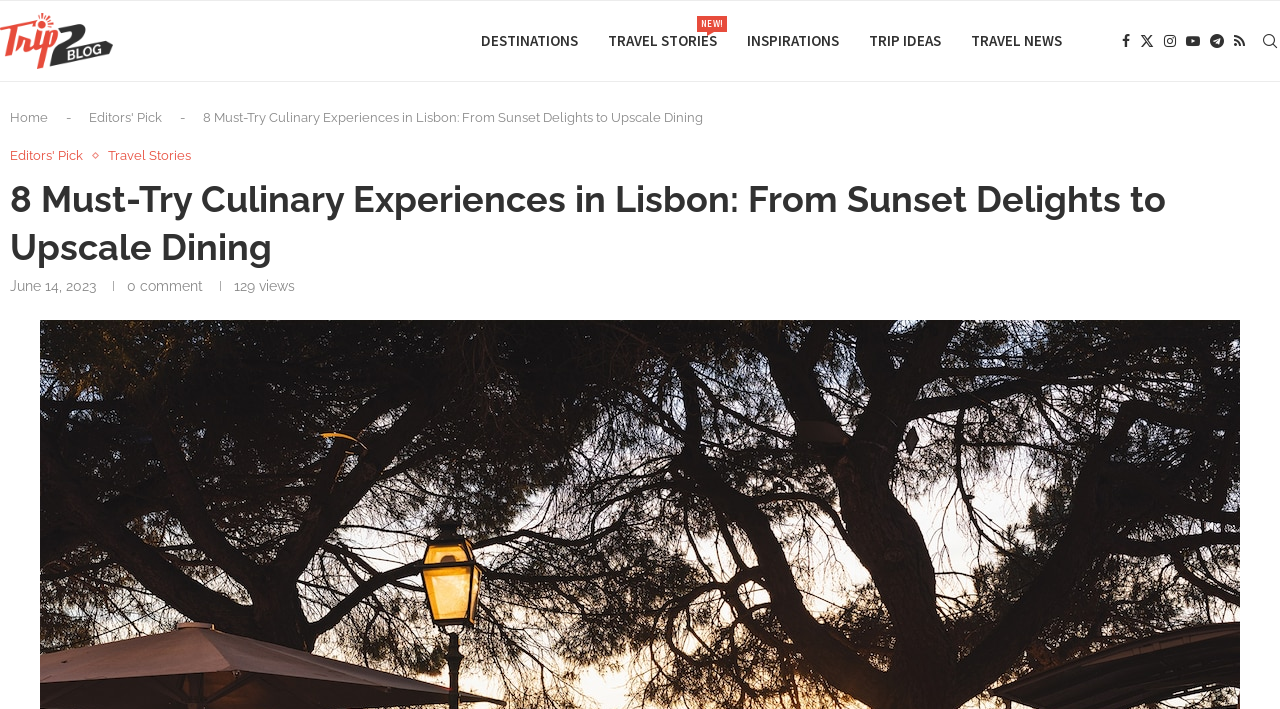Please specify the bounding box coordinates of the element that should be clicked to execute the given instruction: 'view Editors' Pick'. Ensure the coordinates are four float numbers between 0 and 1, expressed as [left, top, right, bottom].

[0.07, 0.155, 0.127, 0.176]